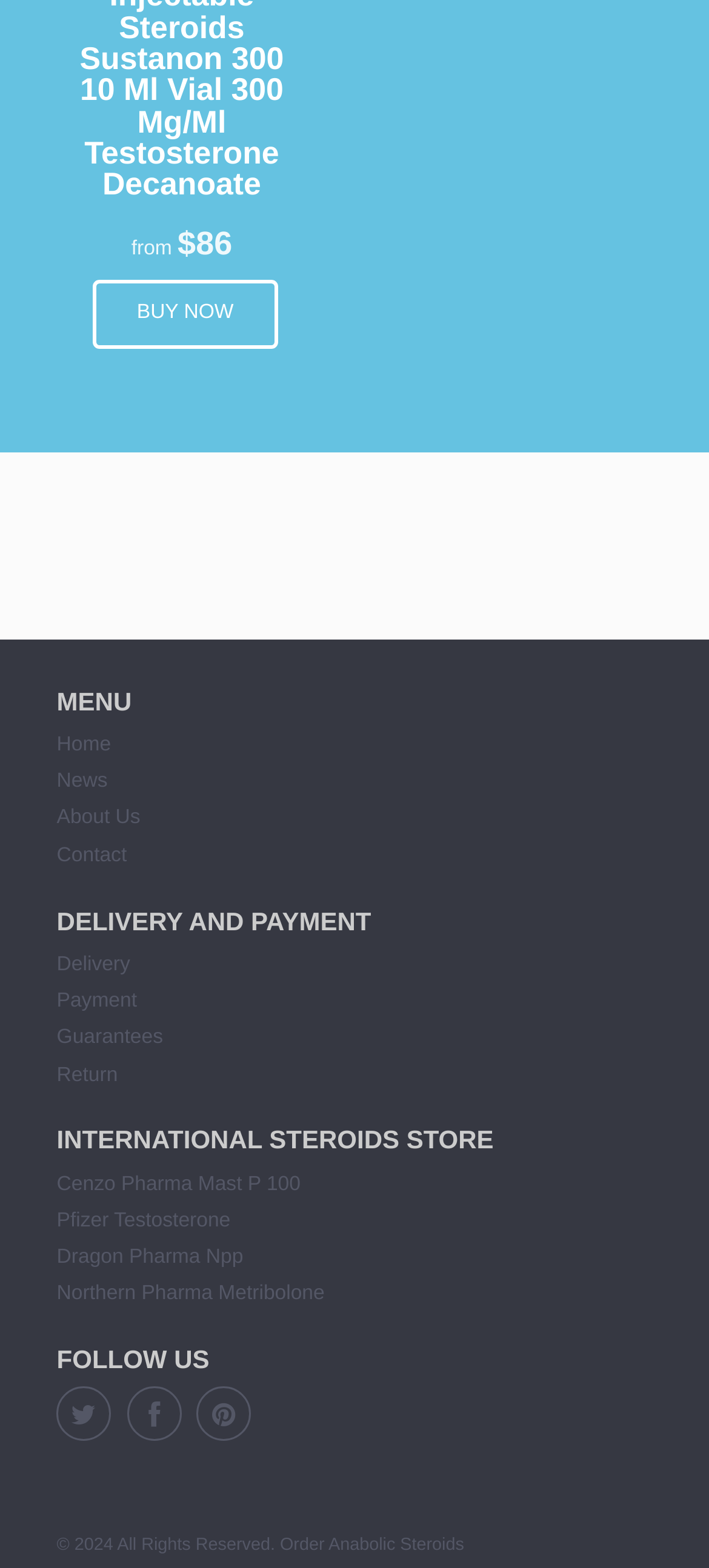What is the copyright year mentioned at the bottom?
Please use the image to provide an in-depth answer to the question.

The copyright year is mentioned in the StaticText element with bounding box coordinates [0.08, 0.98, 0.105, 0.992] as '© 2024'.